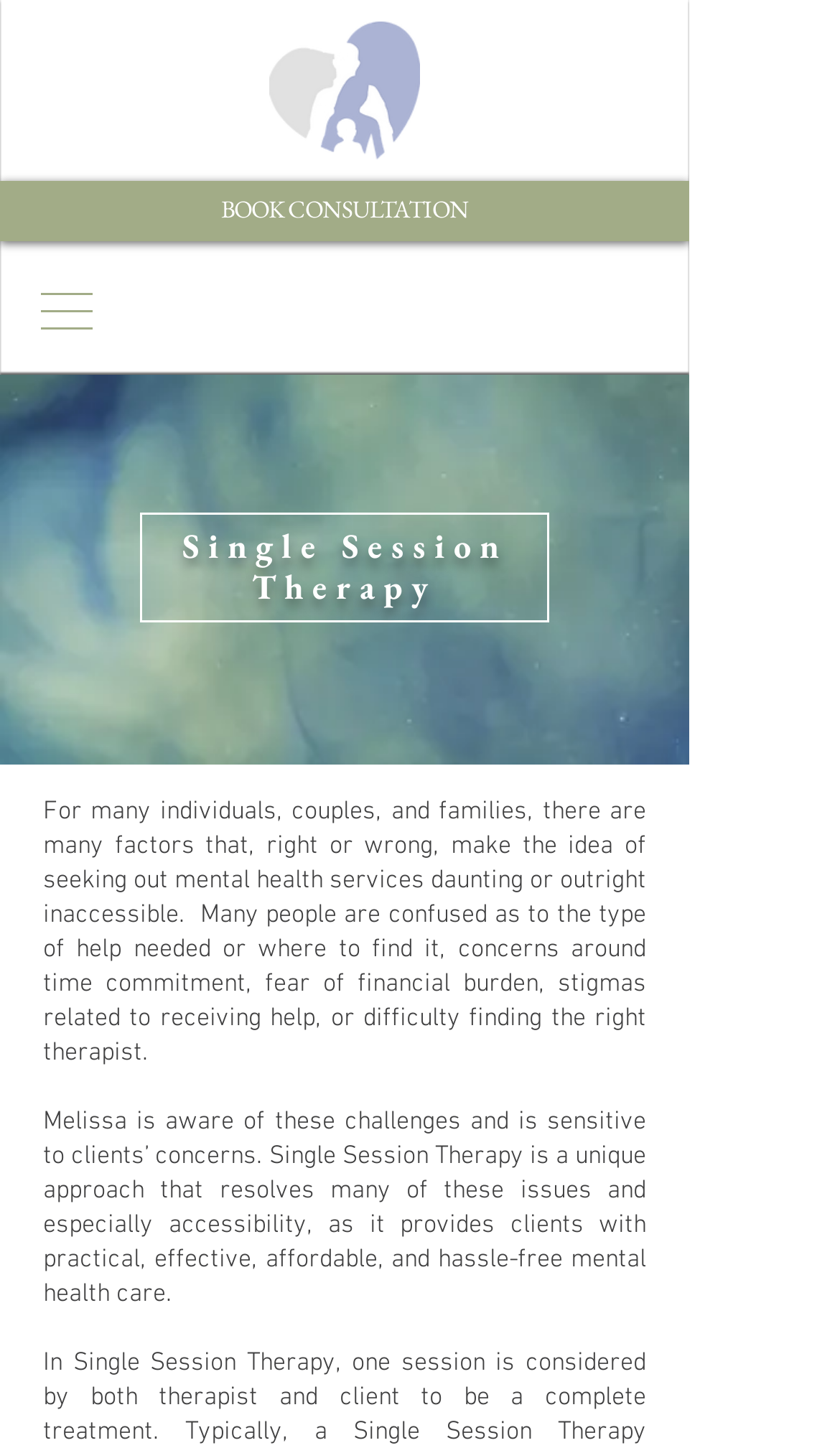Based on the image, provide a detailed response to the question:
What is the theme of the image in the navigation section?

From the navigation section, we can see an image with a button that has a popup menu. The image is likely related to the site or the organization, hence the theme is 'Site'.